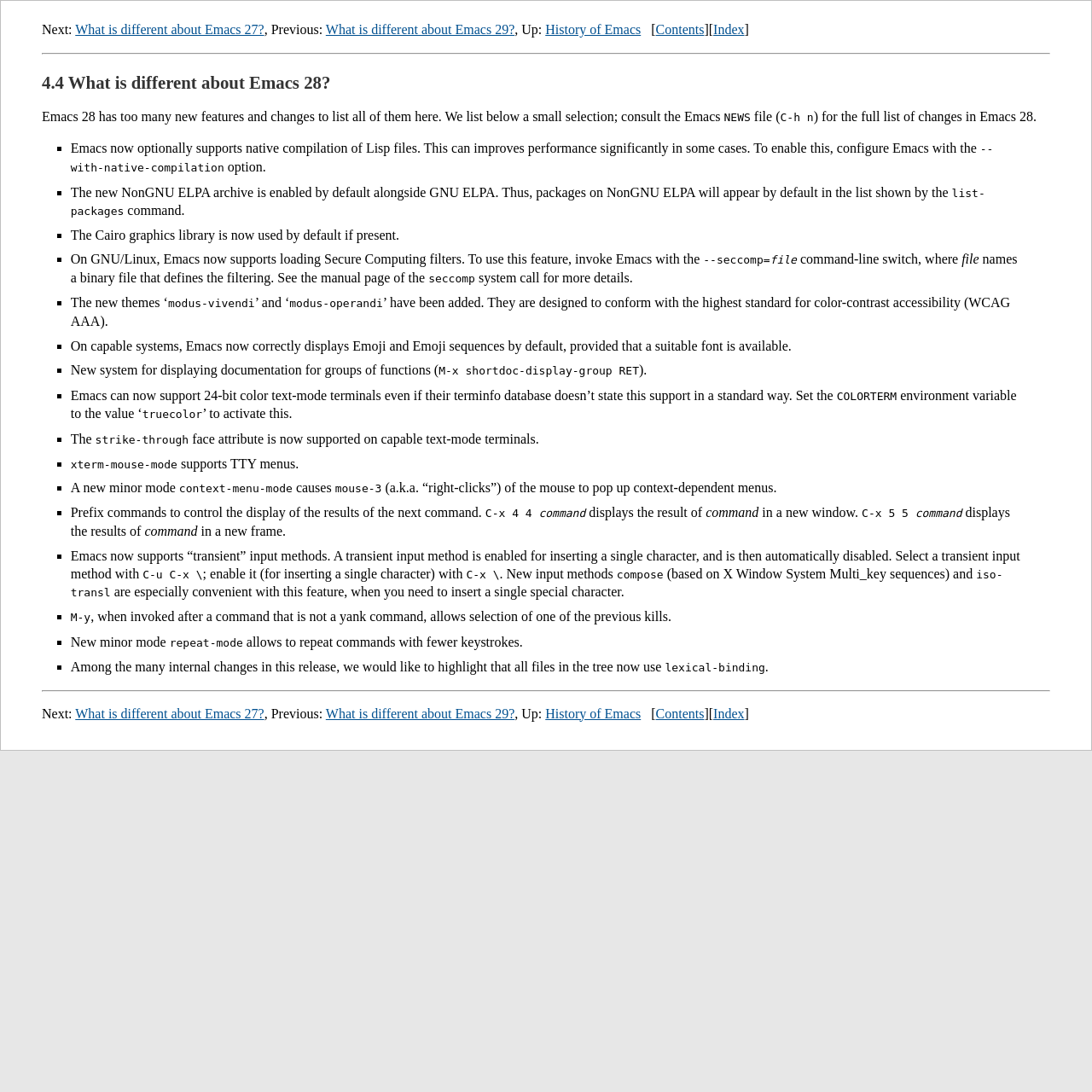Identify the bounding box coordinates of the specific part of the webpage to click to complete this instruction: "Go to 'History of Emacs'".

[0.499, 0.02, 0.587, 0.034]